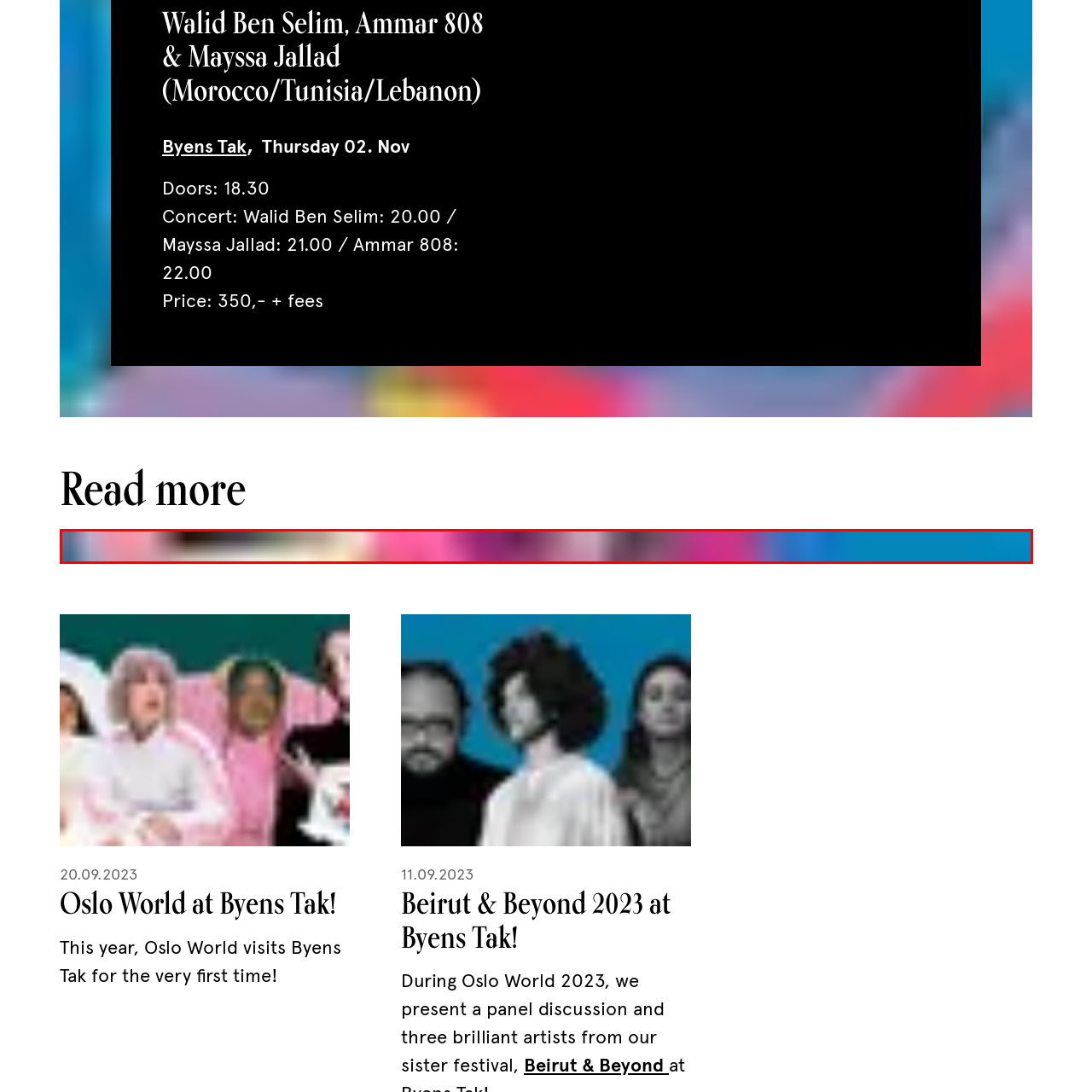What type of events are taking place?
Observe the image inside the red bounding box and give a concise answer using a single word or phrase.

Concert and discussions